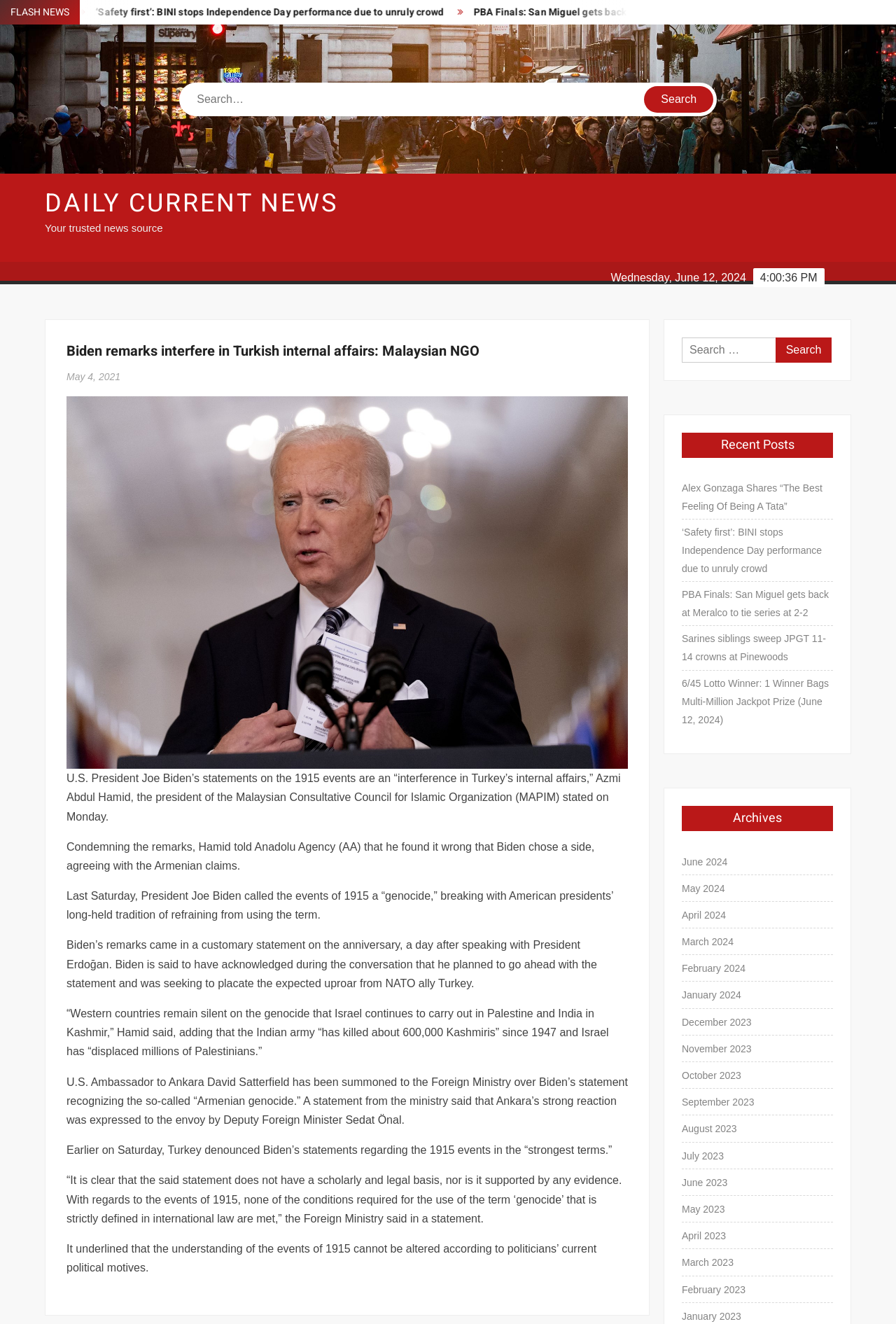Please find the bounding box coordinates of the section that needs to be clicked to achieve this instruction: "Read the article about Biden's remarks on Turkish internal affairs".

[0.074, 0.258, 0.701, 0.273]